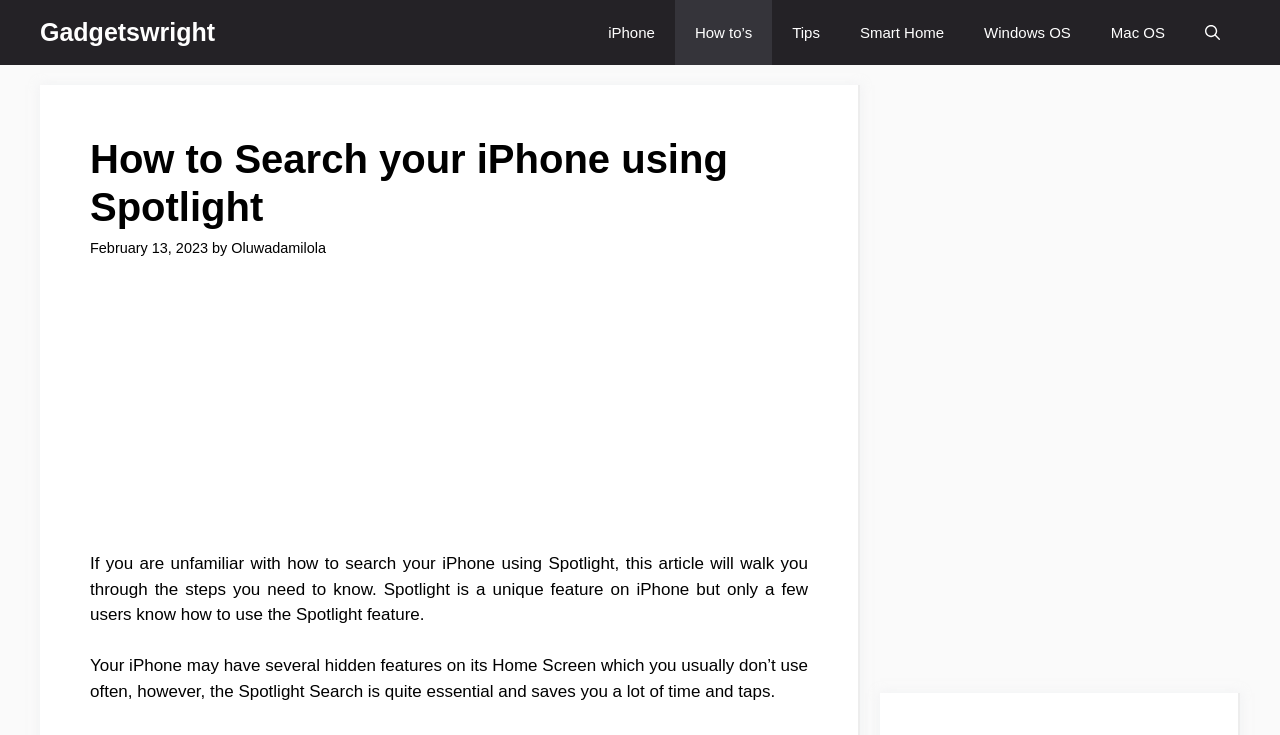What is the date of the article?
Using the visual information from the image, give a one-word or short-phrase answer.

February 13, 2023